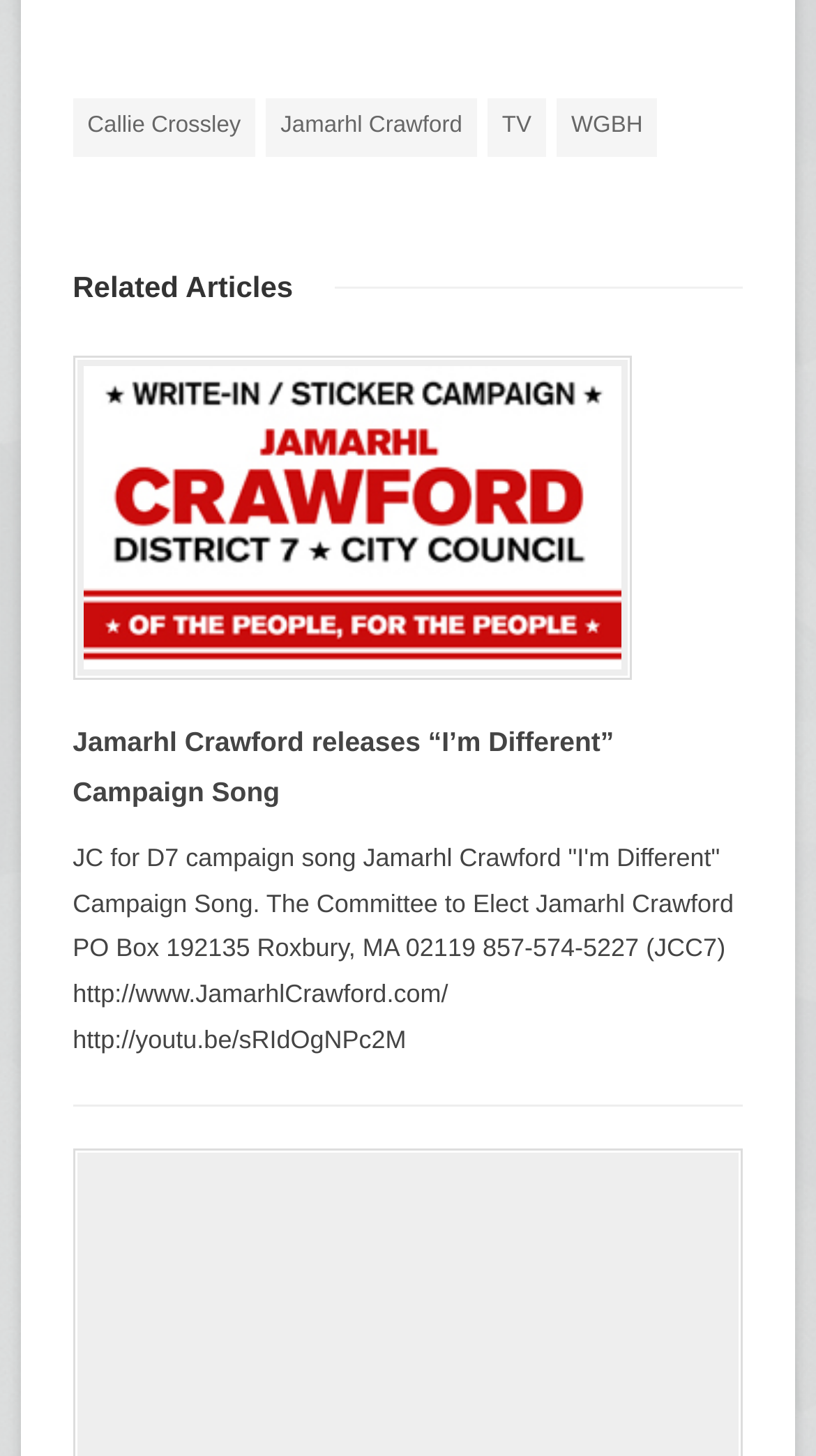What is the name of the image?
Please provide a detailed answer to the question.

The image on the webpage is named 'jcd7 WP icon', which is located at the top left corner of the article and has a bounding box of [0.092, 0.246, 0.771, 0.466].